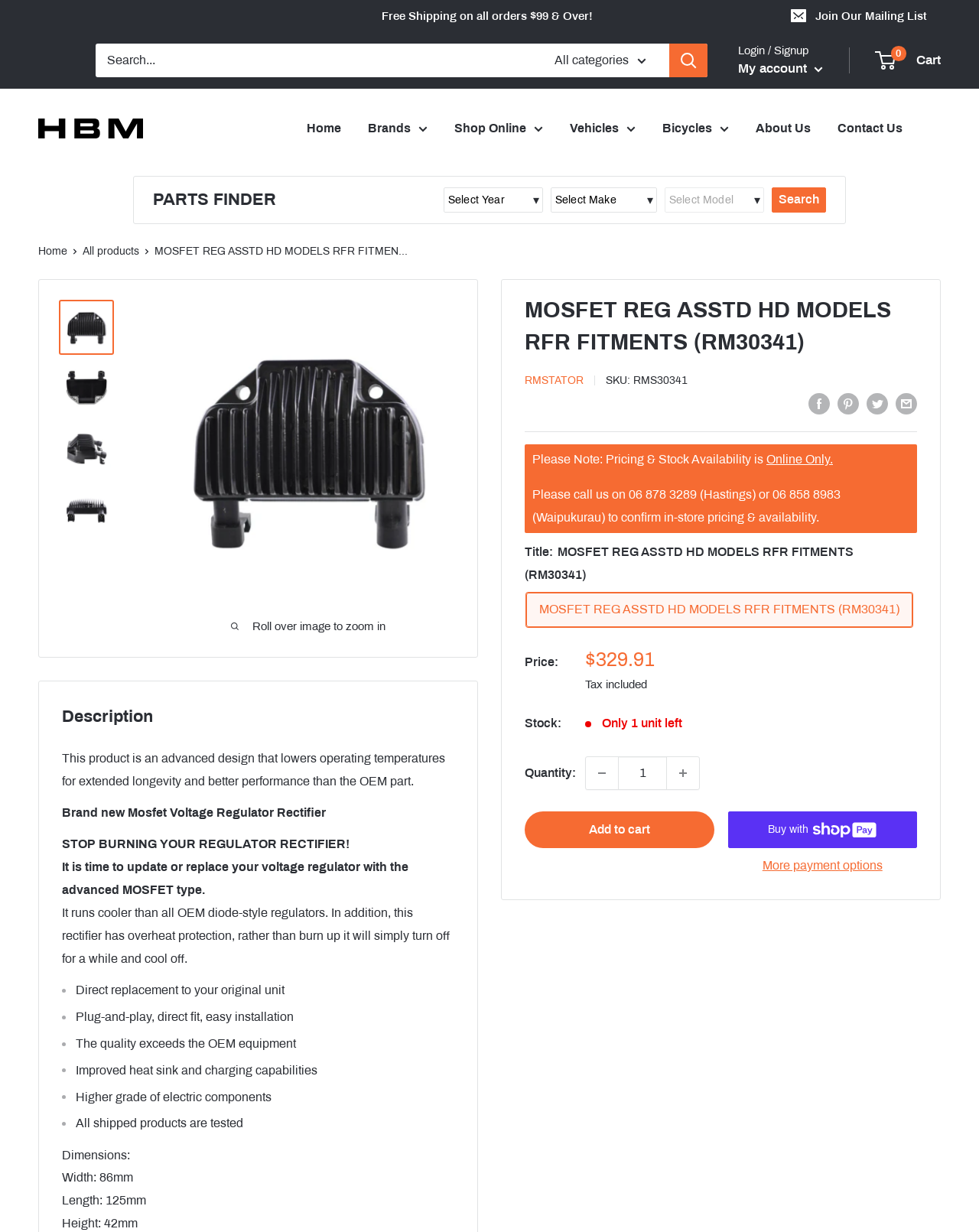What is the benefit of the product?
Can you give a detailed and elaborate answer to the question?

I found the benefit of the product by reading the description of the product which says 'It runs cooler than all OEM diode-style regulators'.